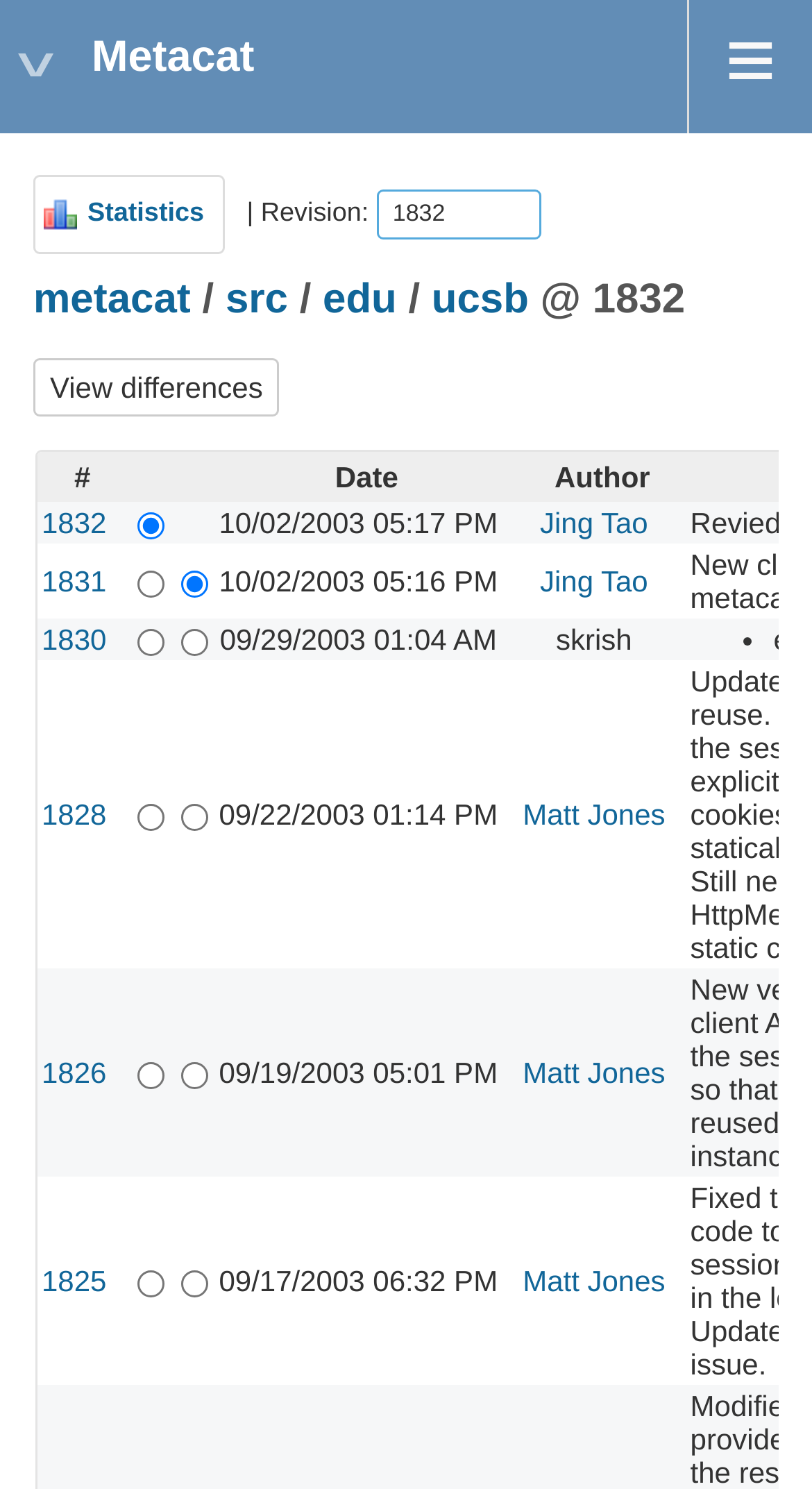What is the current revision number?
Using the screenshot, give a one-word or short phrase answer.

1832